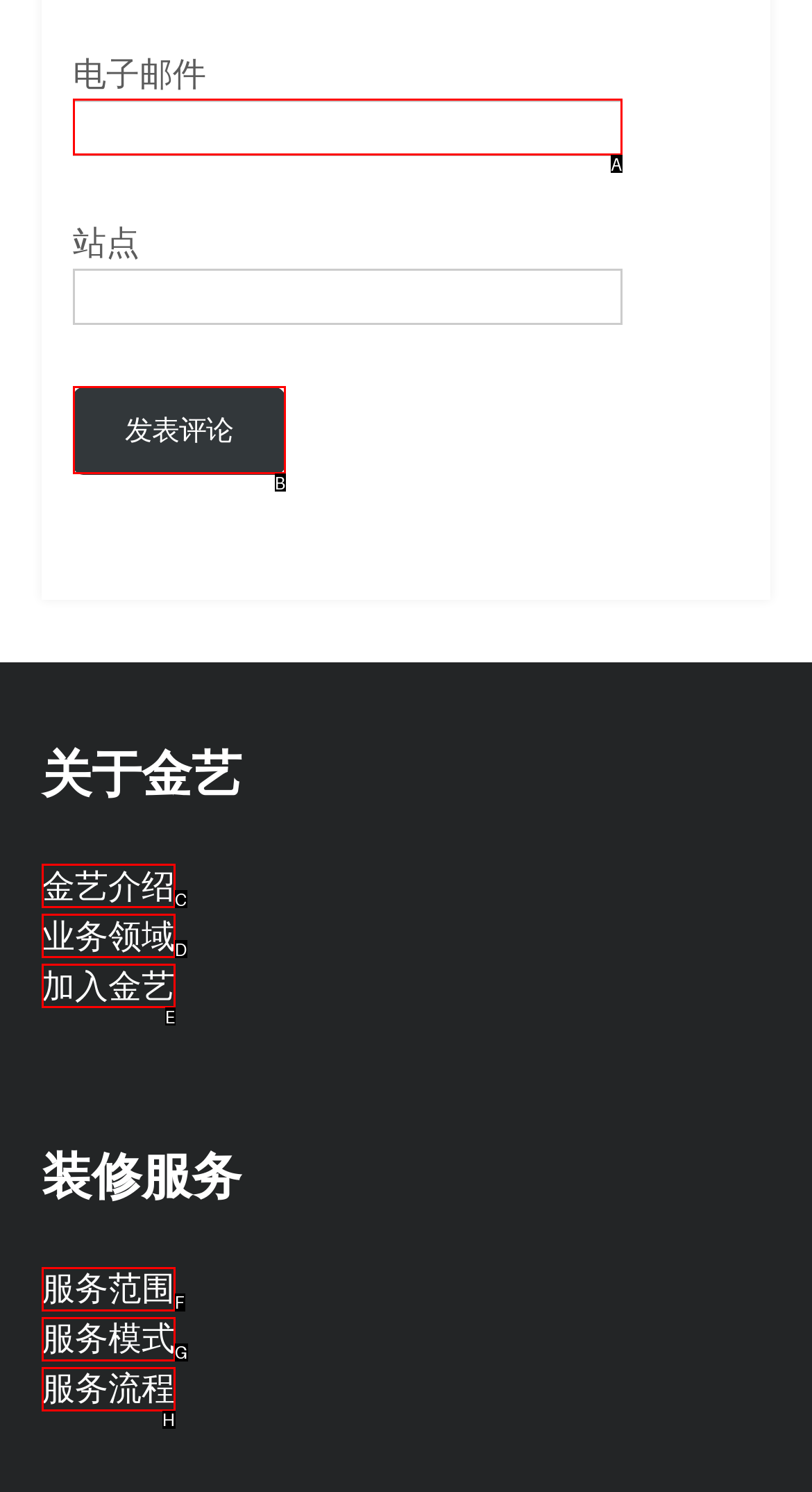Identify the option that corresponds to the description: name="submit" value="发表评论". Provide only the letter of the option directly.

B